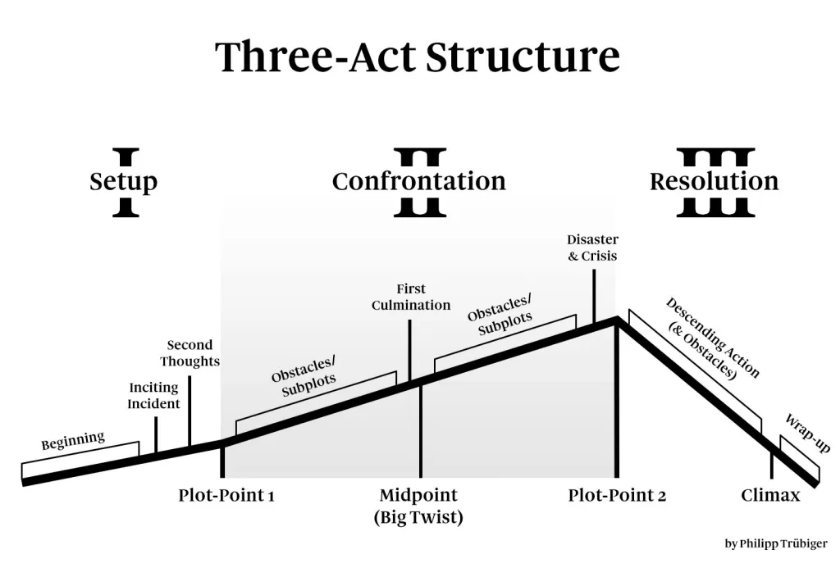Give a detailed account of what is happening in the image.

The image titled "Three-Act Structure" provides a visual representation of a widely recognized framework used in storytelling for movies, stage plays, and novels. It divides narratives into three distinct sections: Setup, Confrontation, and Resolution. 

1. **Setup (Act I)**: This phase introduces the audience to the main characters, establishes the setting, and presents the primary conflict or problem. Key elements in this section are the "Beginning," the "Inciting Incident," and "Plot-Point 1," which propels the story into the next act.

2. **Confrontation (Act II)**: The core of the narrative unfolds here, characterized by escalating complications and challenges faced by the protagonist. Notable moments include the "Midpoint" or "Big Twist," followed by "First Culmination" and various "Obstacles/Subplots," leading up to "Plot-Point 2," where tensions dramatically increase.

3. **Resolution (Act III)**: This concluding section resolves the conflict. It involves the "Climax," where the height of tension occurs, followed by the "Descending Action" and "Wrap-up," providing closure to the narrative journey.

The diagram illustrates these phases through a linear path, visually emphasizing the rising and falling action of the storyline while highlighting critical plot points that drive the narrative forward. The creator of this diagram is credited as Philipp Trübinger.